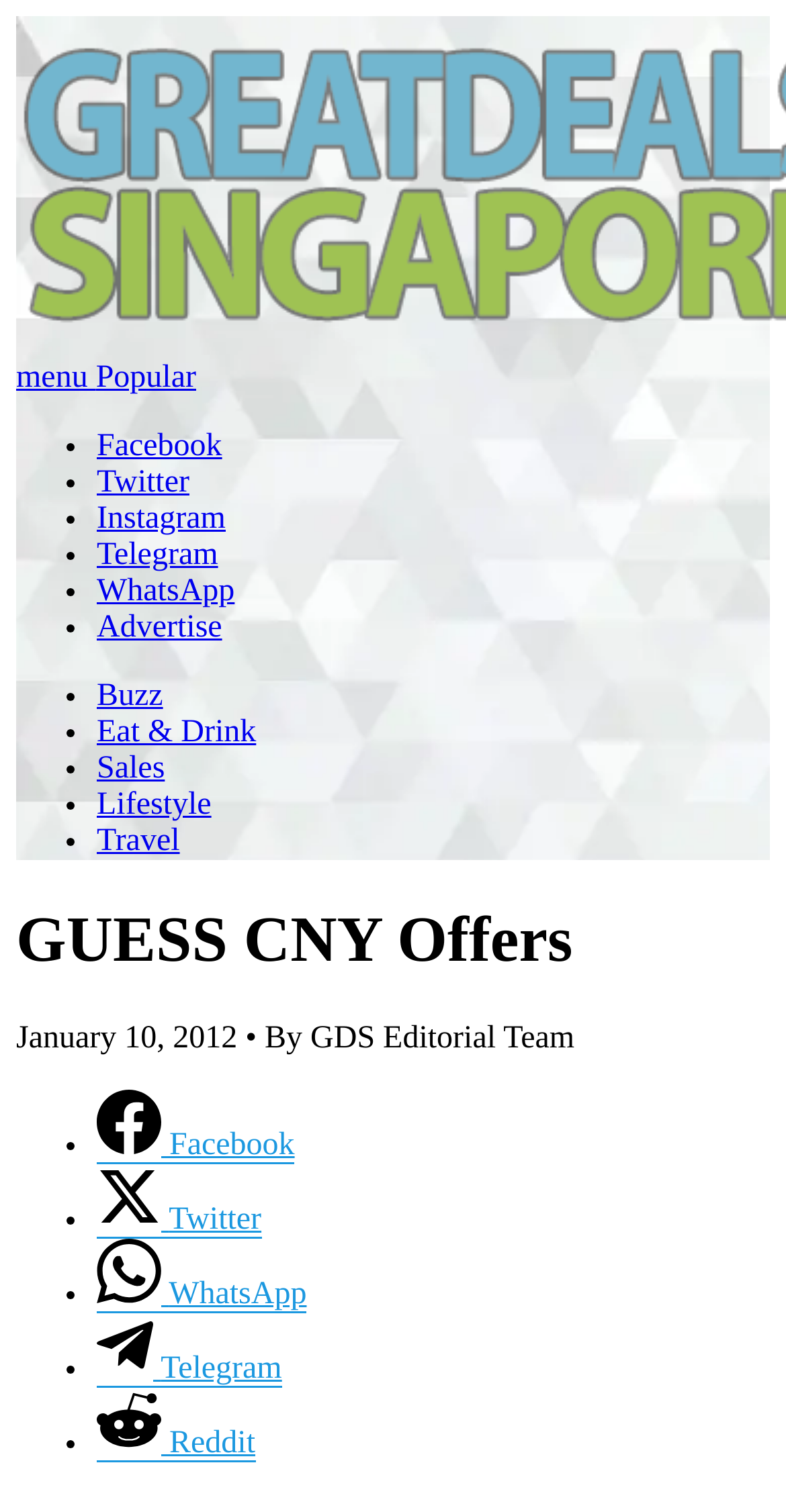How many social media links are there?
Refer to the image and provide a thorough answer to the question.

There are multiple list markers and links below them, which are social media links. By counting the list markers and links, we can find 8 social media links, including Facebook, Twitter, Instagram, Telegram, WhatsApp, Advertise, Buzz, and Reddit.